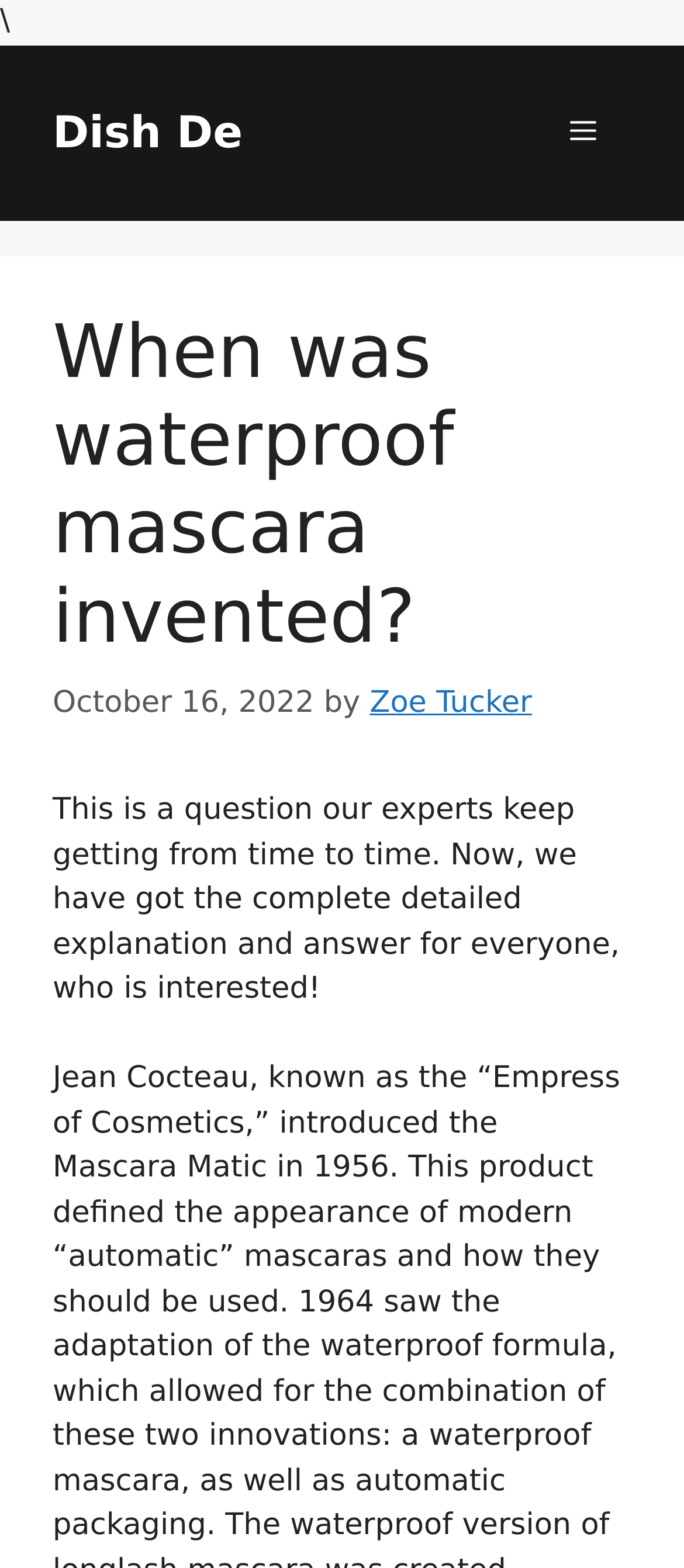Who wrote the article?
Based on the screenshot, answer the question with a single word or phrase.

Zoe Tucker